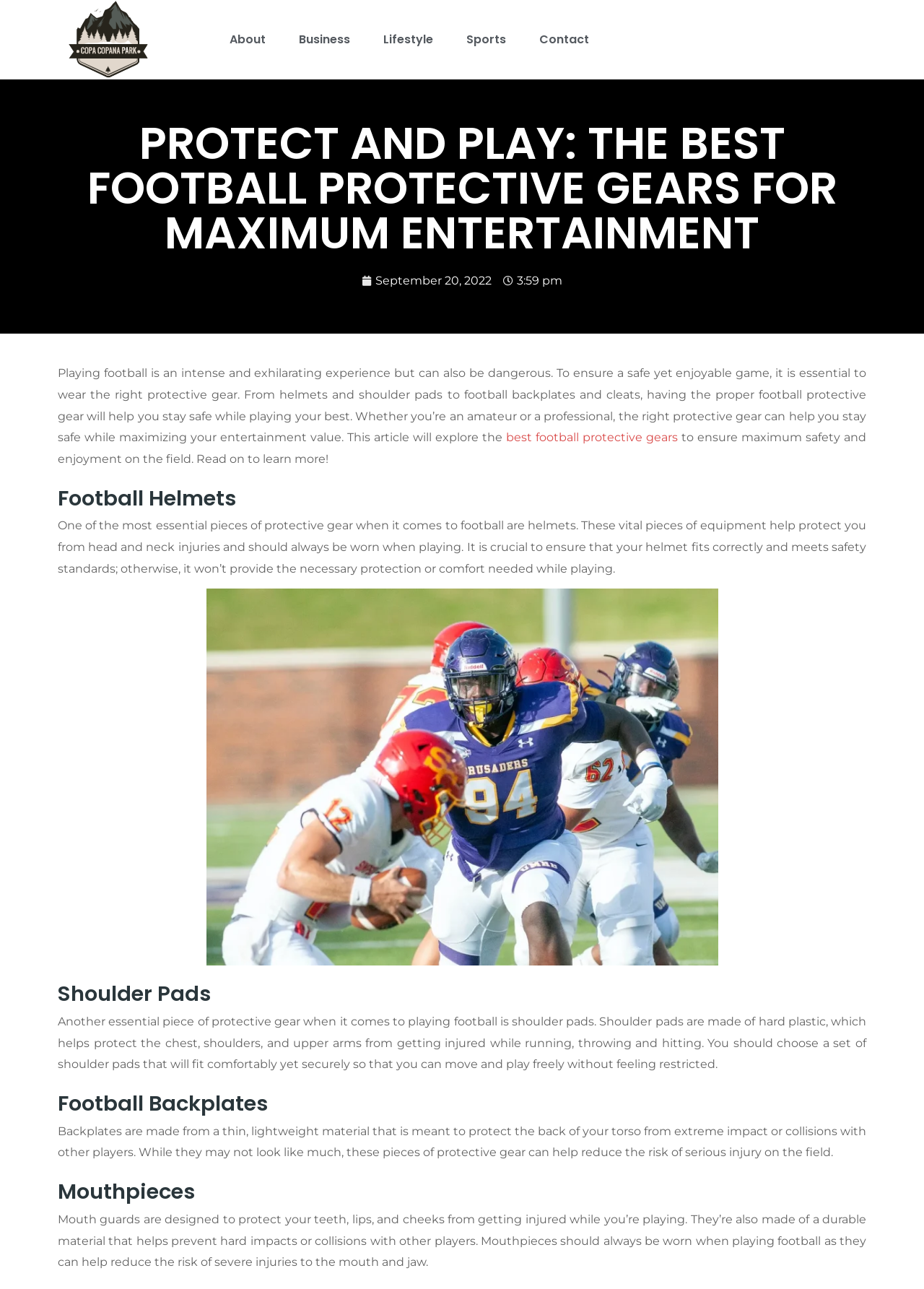Describe all visible elements and their arrangement on the webpage.

The webpage is about football protective gear, with a focus on the importance of wearing the right equipment to ensure a safe and enjoyable game. At the top of the page, there are six links: '', 'About', 'Business', 'Lifestyle', 'Sports', and 'Contact', which are aligned horizontally across the top of the page.

Below the links, there is a heading that reads "PROTECT AND PLAY: THE BEST FOOTBALL PROTECTIVE GEARS FOR MAXIMUM ENTERTAINMENT". Next to the heading, there are two time elements, one showing the date "September 20, 2022" and the other showing the time "3:59 pm".

The main content of the page is divided into sections, each focusing on a specific type of protective gear. The first section discusses the importance of wearing the right protective gear, including helmets, shoulder pads, and cleats, to ensure maximum safety and enjoyment on the field.

The subsequent sections are dedicated to specific types of protective gear, including football helmets, shoulder pads, football backplates, and mouthpieces. Each section has a heading and a block of text that describes the importance and function of the gear. There is also an image of the best football protective gears in the middle of the page.

Throughout the page, there are five headings, each highlighting a specific type of protective gear. The text is informative and provides detailed information about the importance of wearing the right protective gear when playing football.